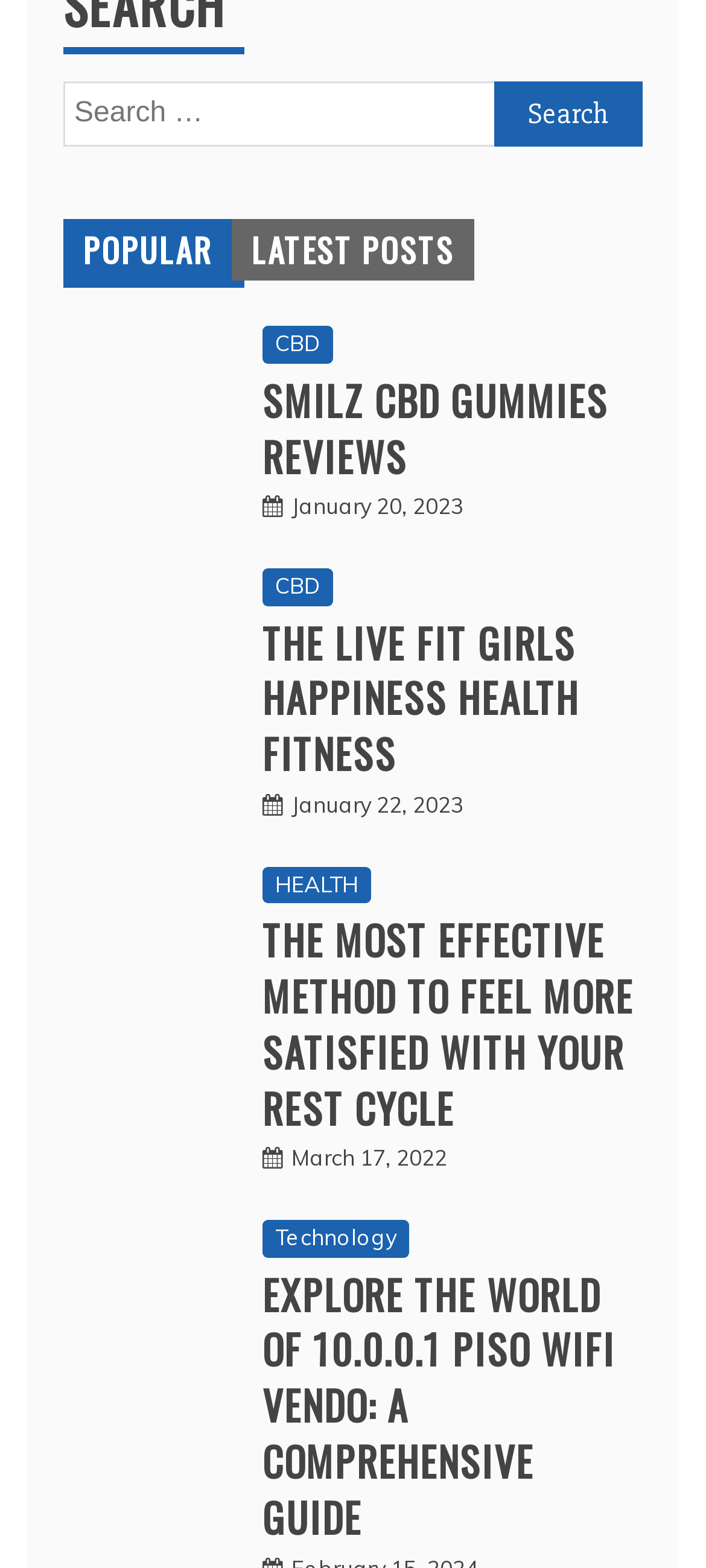Answer the question with a brief word or phrase:
What is the date of the article 'THE MOST EFFECTIVE METHOD TO FEEL MORE SATISFIED WITH YOUR REST CYCLE'?

March 17, 2022